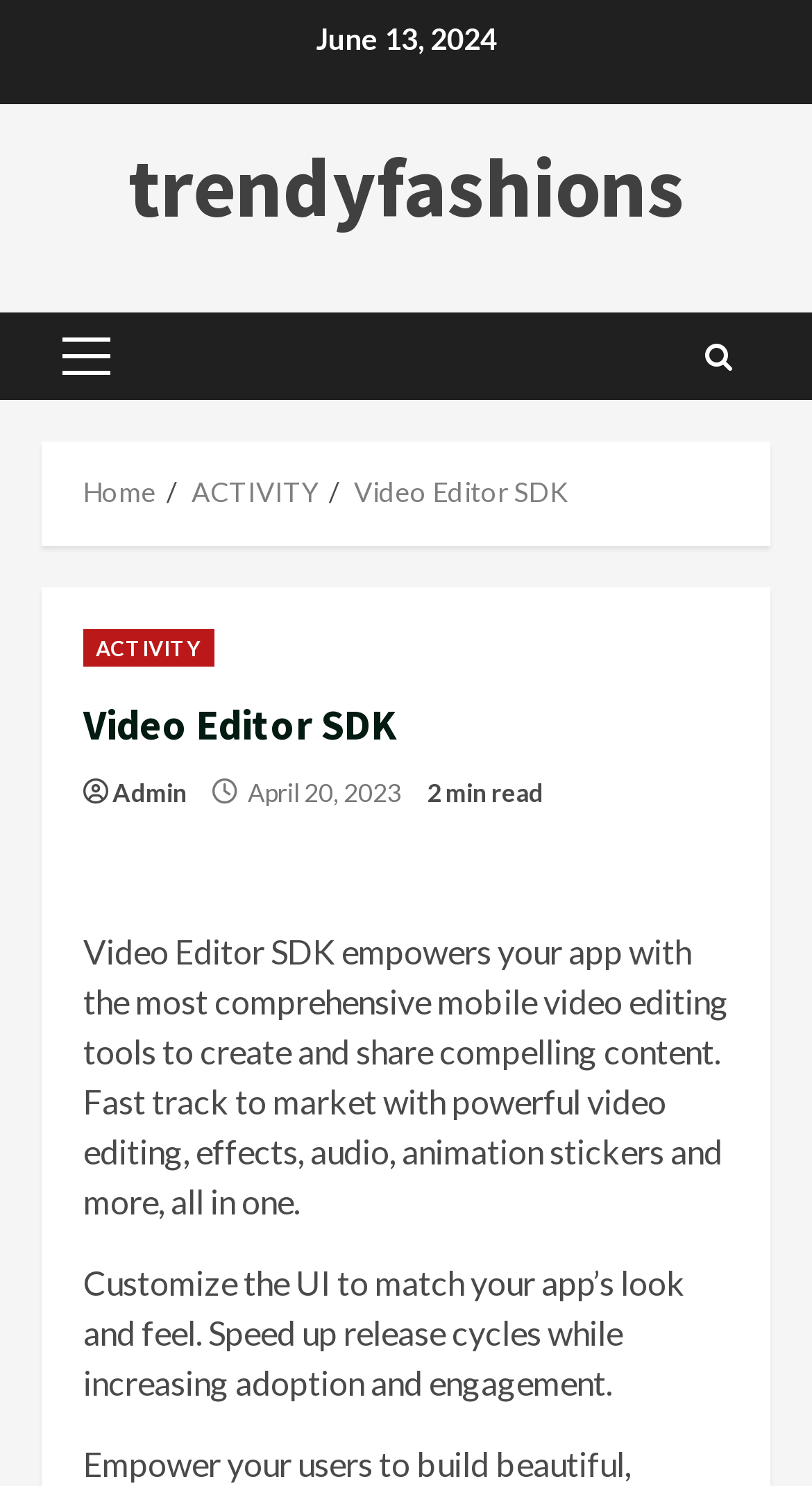Using the provided description: "Video Editor SDK", find the bounding box coordinates of the corresponding UI element. The output should be four float numbers between 0 and 1, in the format [left, top, right, bottom].

[0.436, 0.32, 0.697, 0.342]